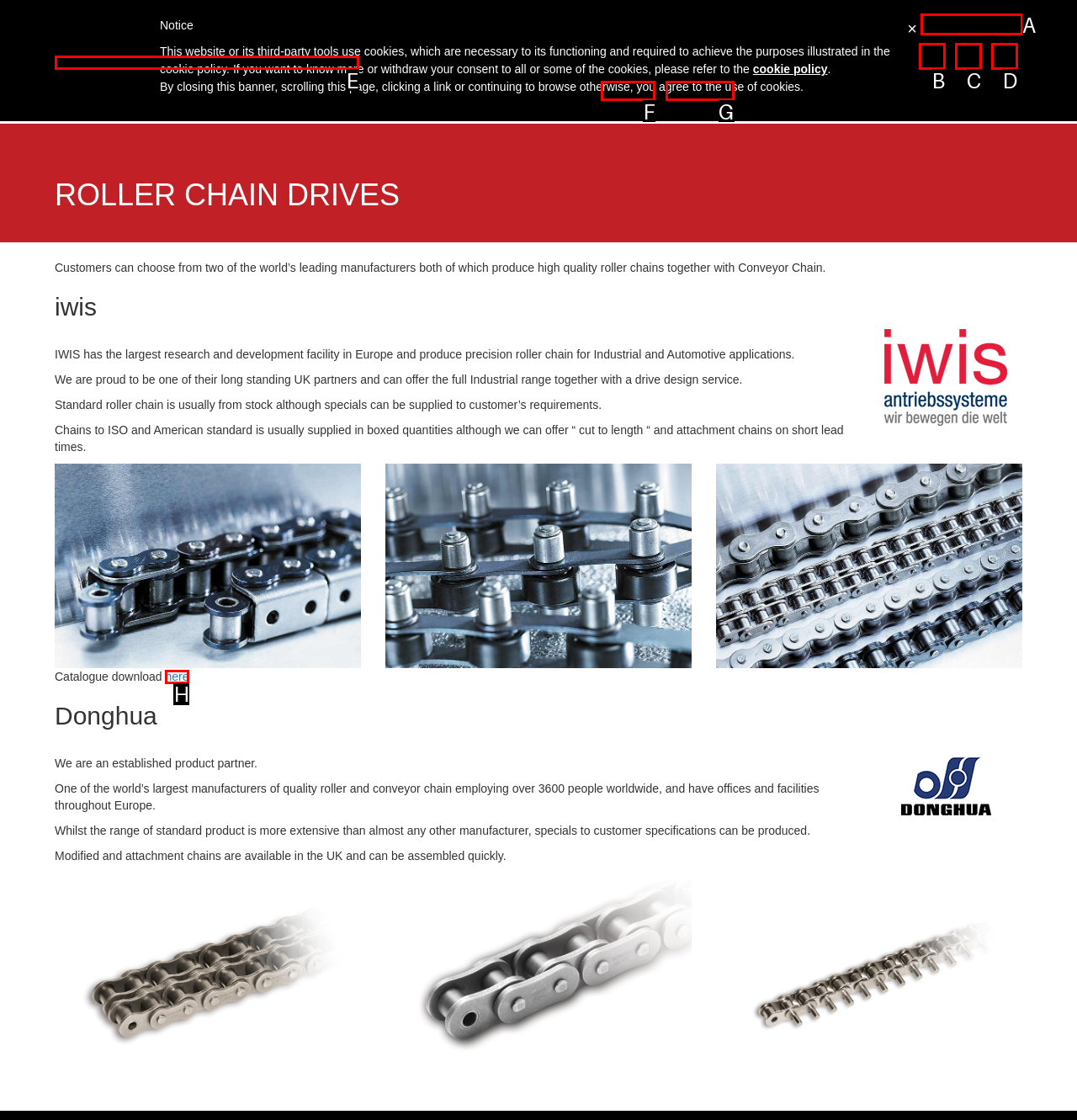Determine which option aligns with the description: Facebook. Provide the letter of the chosen option directly.

B